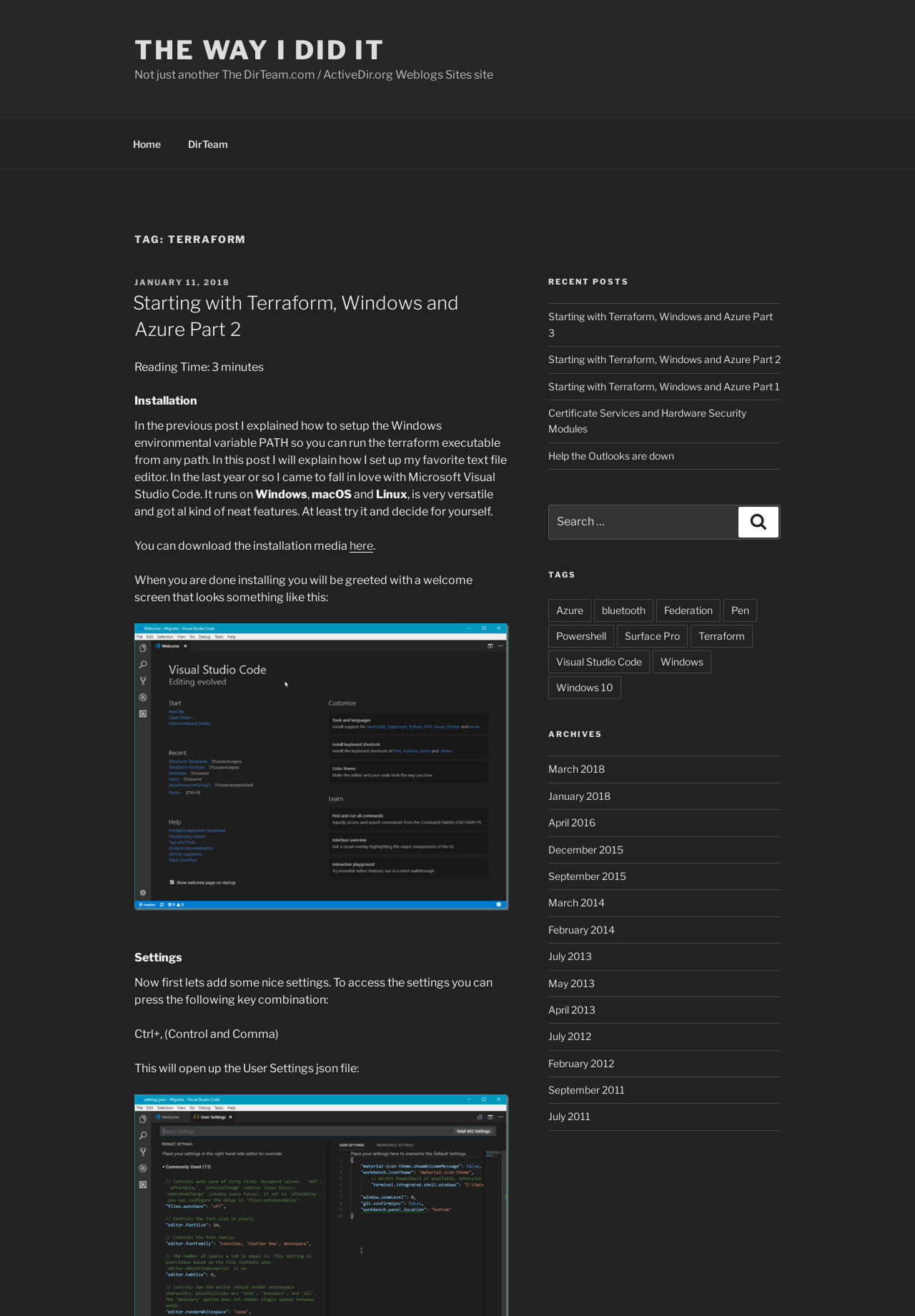Please indicate the bounding box coordinates of the element's region to be clicked to achieve the instruction: "Read the 'TAG: TERRAFORM' post". Provide the coordinates as four float numbers between 0 and 1, i.e., [left, top, right, bottom].

[0.147, 0.177, 0.853, 0.187]